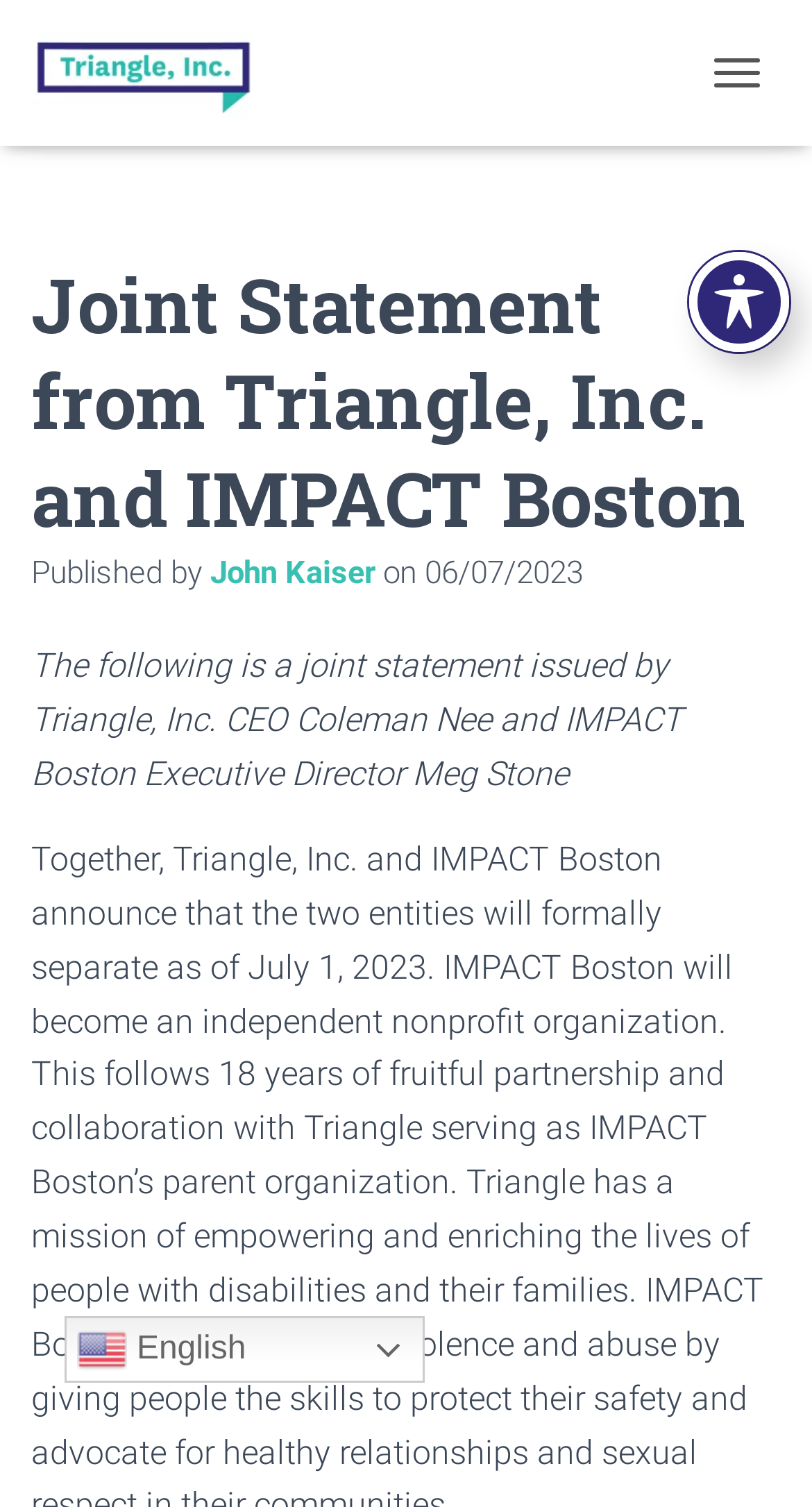Please find the bounding box for the following UI element description. Provide the coordinates in (top-left x, top-left y, bottom-right x, bottom-right y) format, with values between 0 and 1: English

[0.08, 0.873, 0.524, 0.918]